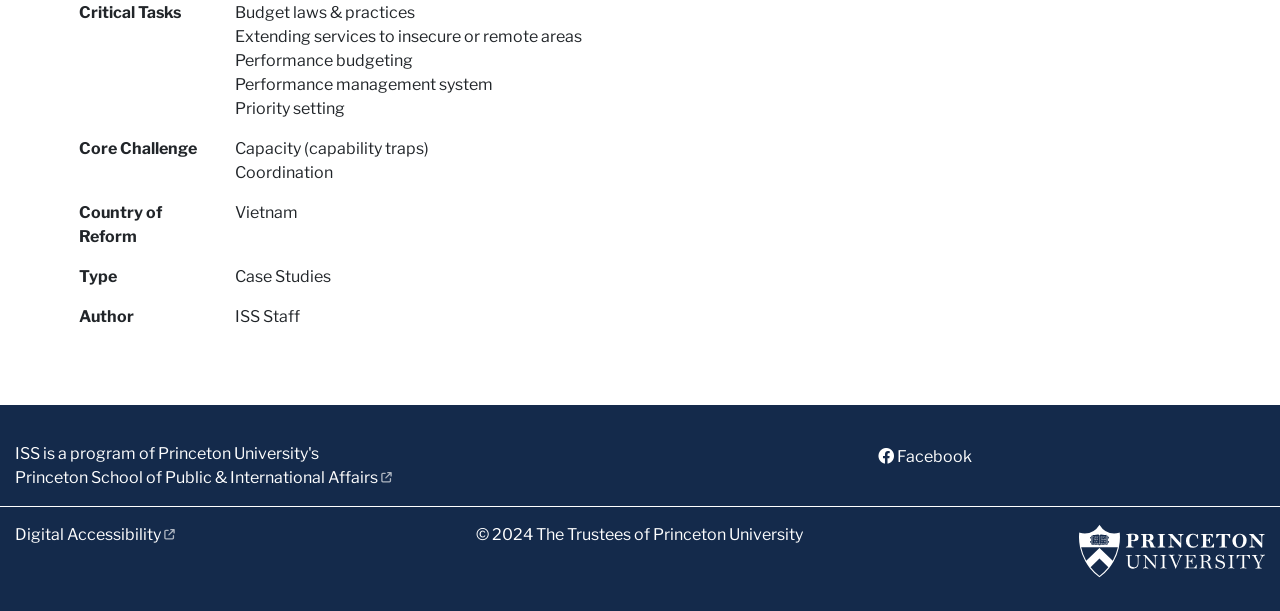Give a one-word or one-phrase response to the question:
What is the name of the university linked at the bottom of the page?

Princeton University